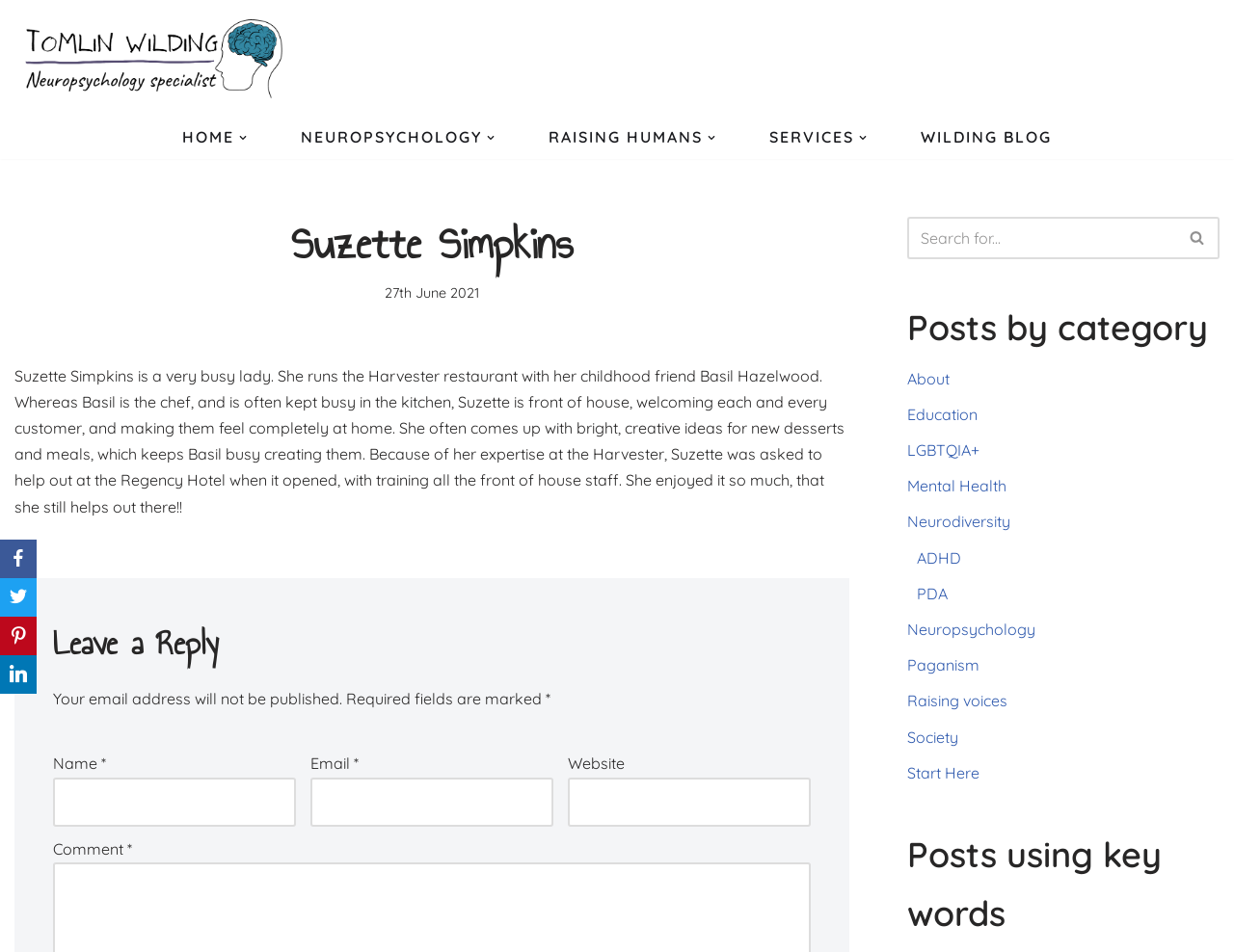Given the description: "Raising humans", determine the bounding box coordinates of the UI element. The coordinates should be formatted as four float numbers between 0 and 1, [left, top, right, bottom].

[0.445, 0.13, 0.57, 0.158]